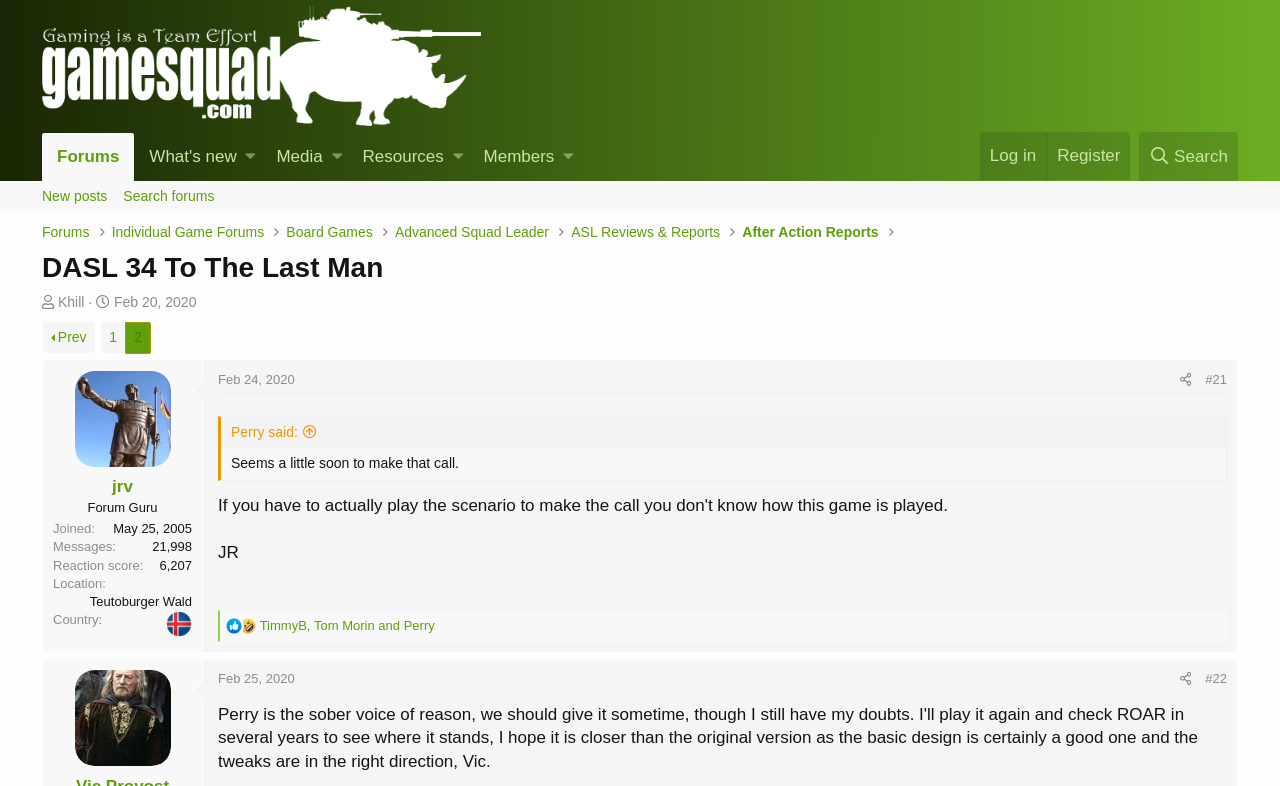Please use the details from the image to answer the following question comprehensively:
What is the country of jrv?

The country of jrv can be found in the user information section, where it says 'Country: Iceland' and has an image of the Icelandic flag.